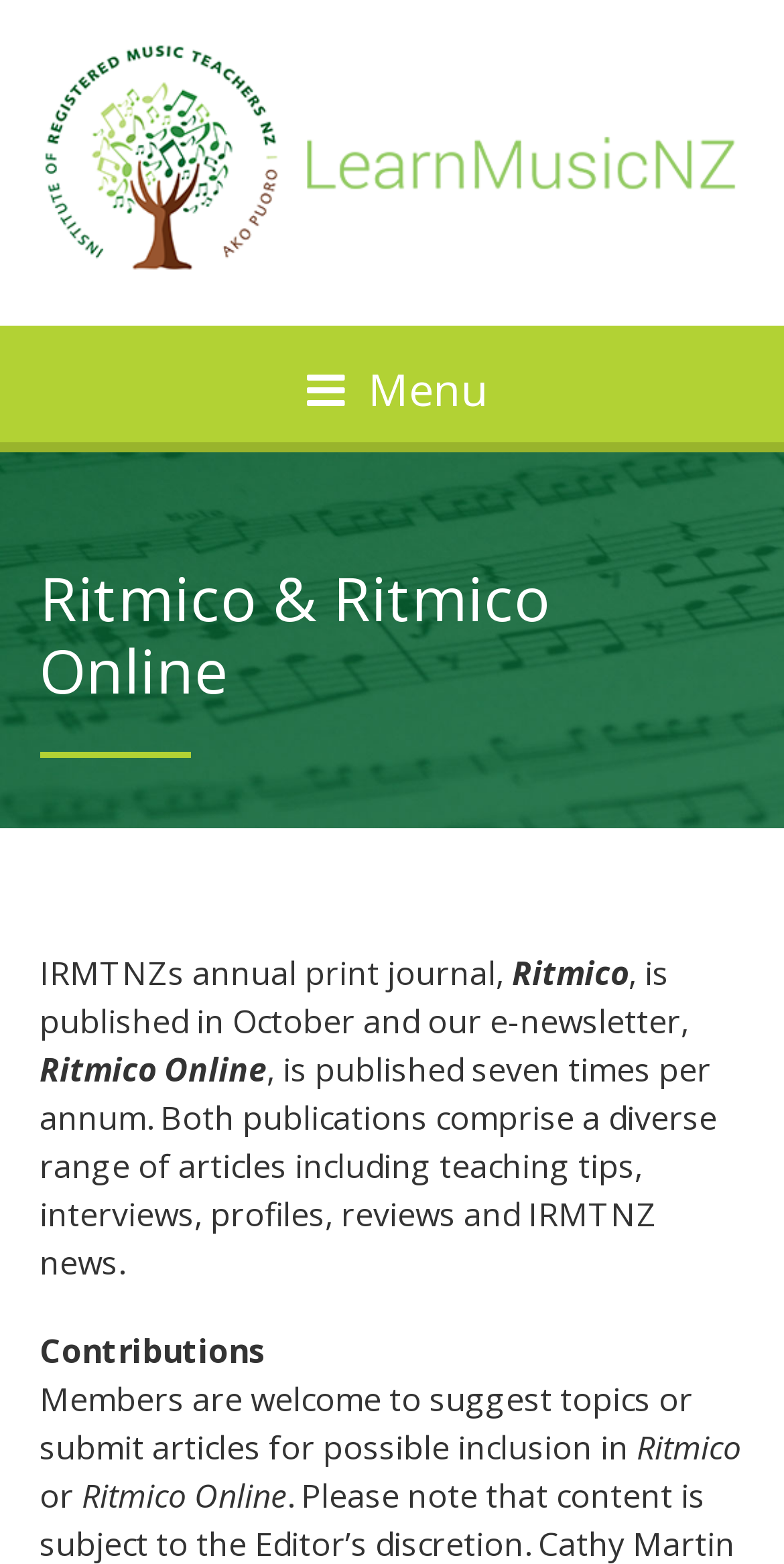What type of content is included in both publications?
Make sure to answer the question with a detailed and comprehensive explanation.

The answer can be found in the StaticText element with the text 'Both publications comprise a diverse range of articles including teaching tips, interviews, profiles, reviews and IRMTNZ news.'. The type of content included in both publications is mentioned as articles including teaching tips, interviews, profiles, reviews, and IRMTNZ news.